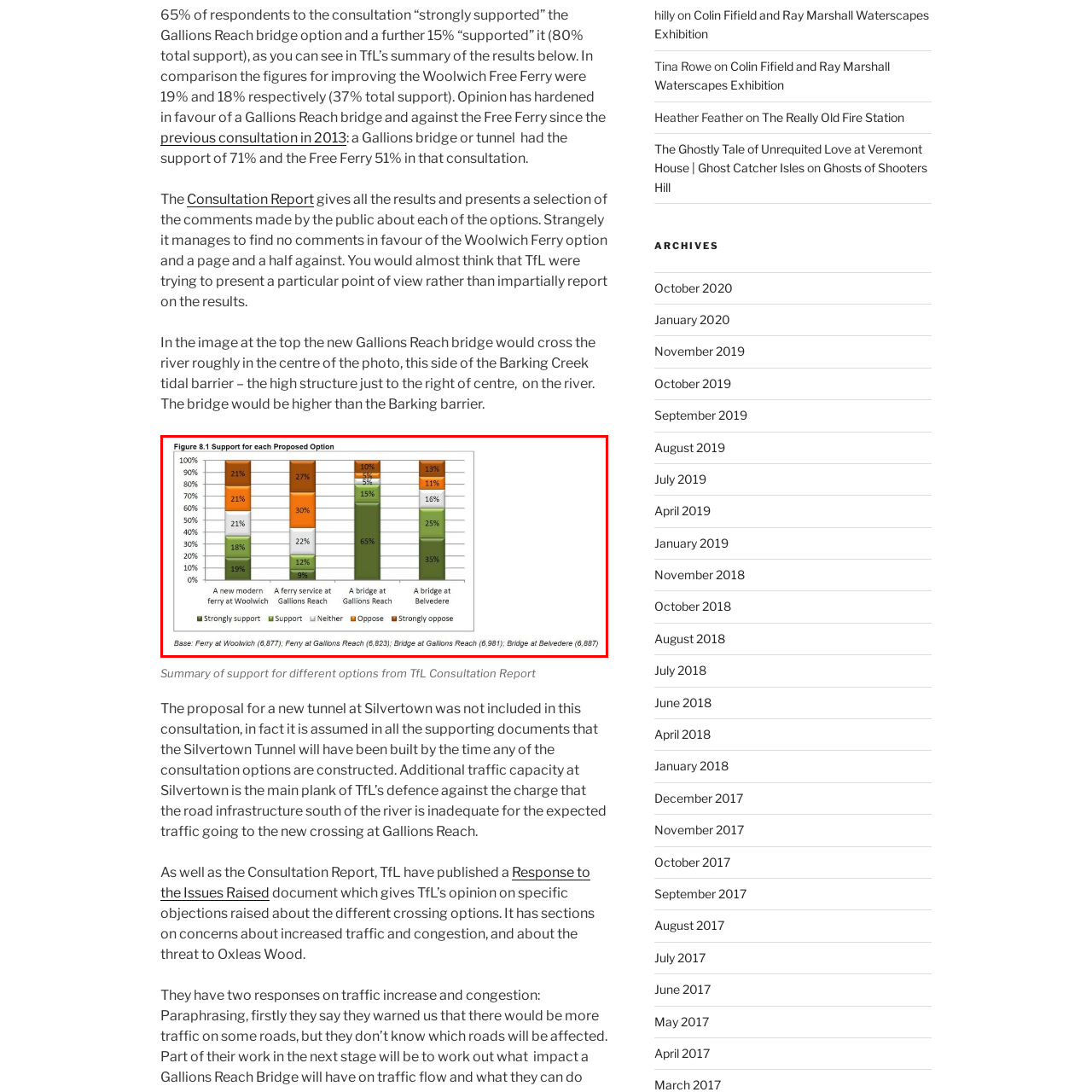Analyze and describe the image content within the red perimeter in detail.

The image presents Figure 8.1, which illustrates the support for various proposed options regarding transport crossings. Each option is broken down into categories of public opinion: "Strongly support," "Support," "Neither," "Oppose," and "Strongly oppose." The data shows that the option for a bridge at Gallions Reach faces the highest opposition, with 65% of respondents expressing "Oppose." In contrast, the support levels for a new modern ferry at Woolwich and a ferry service at Gallions Reach are significantly lower, with 21% and 30% respectively indicating "Support." The figures highlight a notable divide in public preference, particularly against the Gallions Reach bridge, wherein 35% of respondents strongly oppose the bridge at Belvedere as well. Overall, the chart emphasizes the contrasting attitudes toward transport improvements in the area.